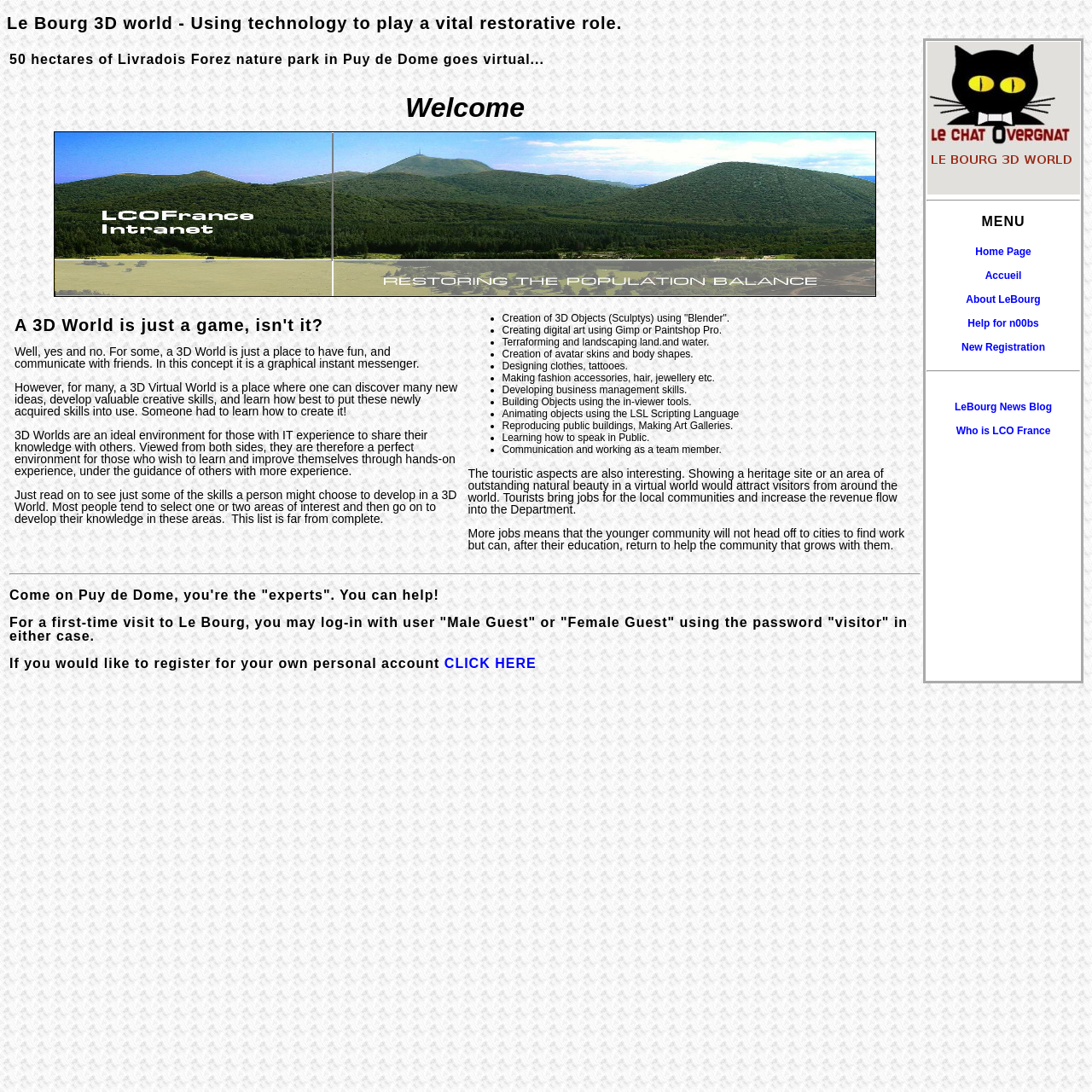What is the name of the virtual world being discussed?
Look at the image and answer with only one word or phrase.

Le Bourg